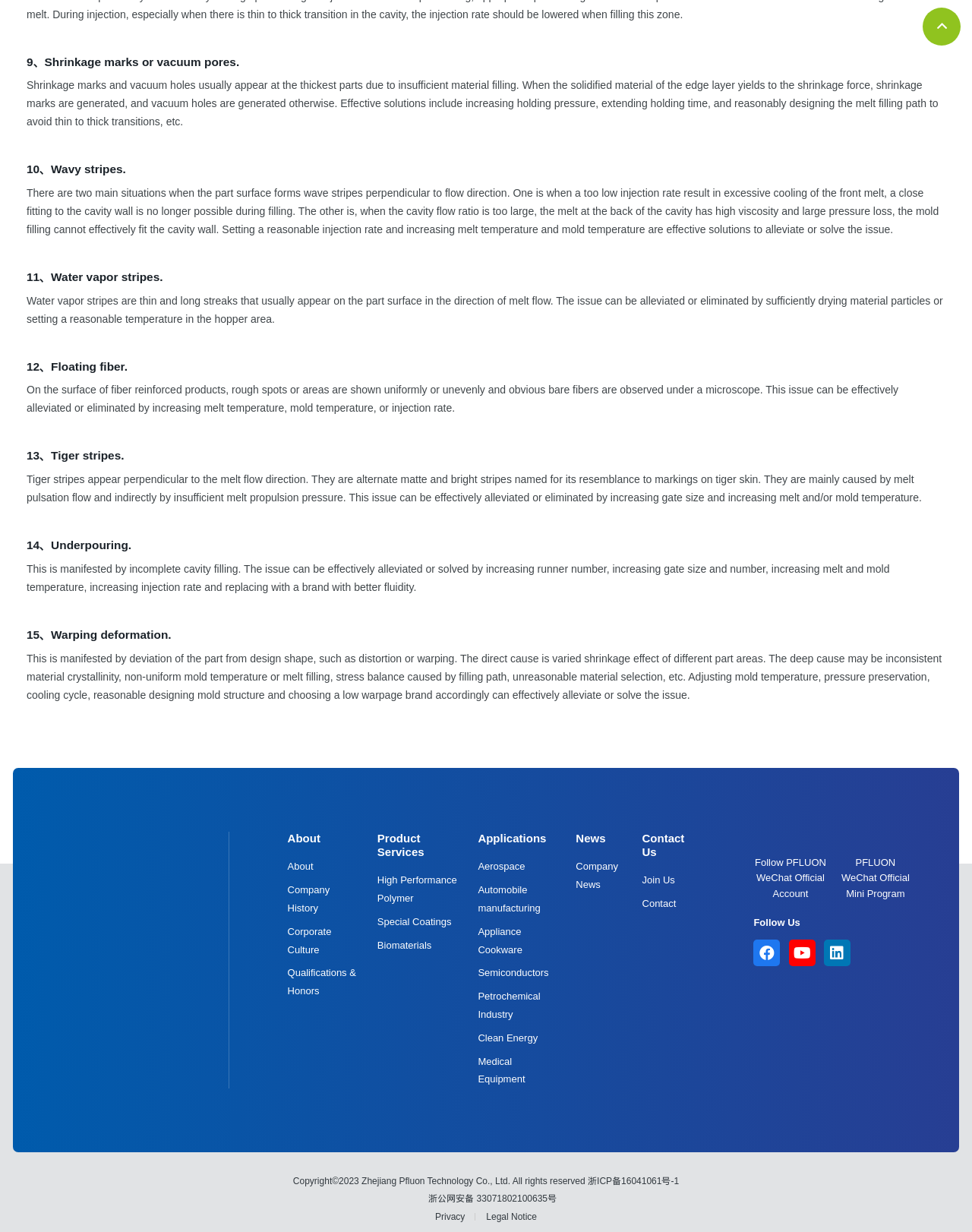Determine the bounding box coordinates of the clickable element to complete this instruction: "Click the 'Contact' link". Provide the coordinates in the format of four float numbers between 0 and 1, [left, top, right, bottom].

[0.661, 0.729, 0.696, 0.738]